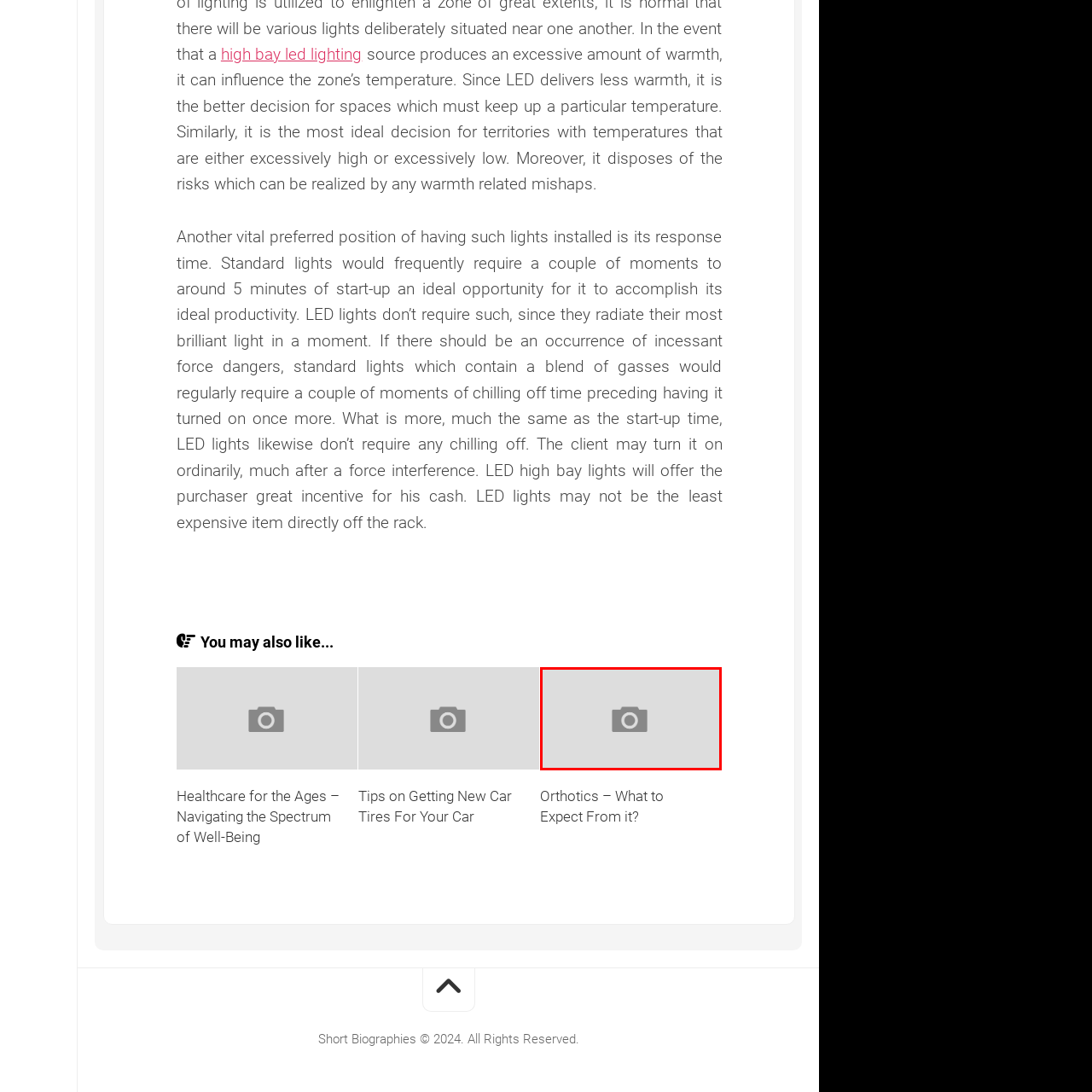Offer a detailed caption for the picture inside the red-bordered area.

This image appears to serve as a placeholder for content related to the article titled "Orthotics – What to Expect From it?" The article likely discusses various aspects of orthotics, including their benefits, types, and how they can aid in improving foot health and comfort. As part of a larger collection or section, this image complements the written content, helping to visually segment information for readers seeking insights on orthotics.